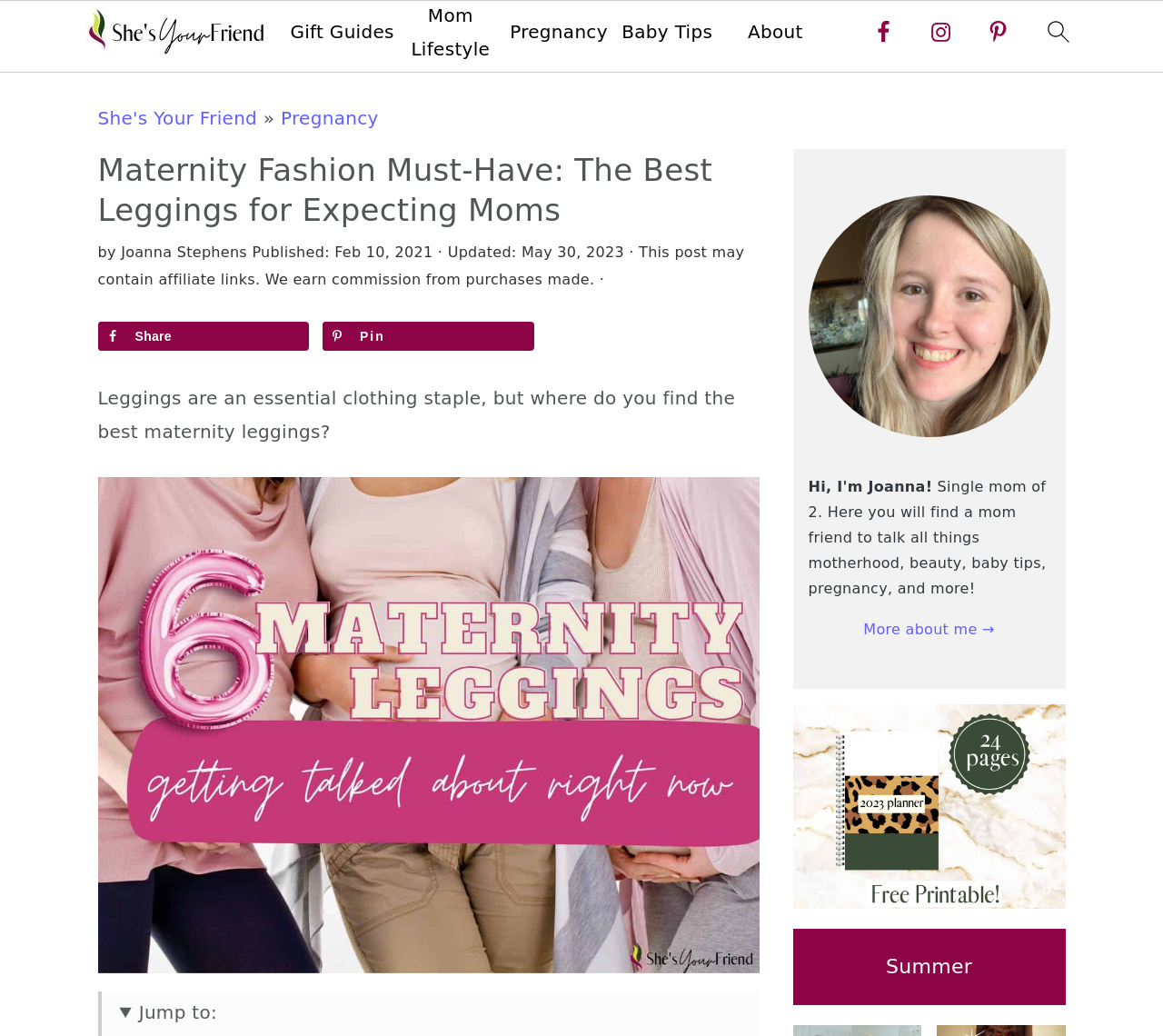Using the provided element description "Baby Tips", determine the bounding box coordinates of the UI element.

[0.535, 0.015, 0.613, 0.048]